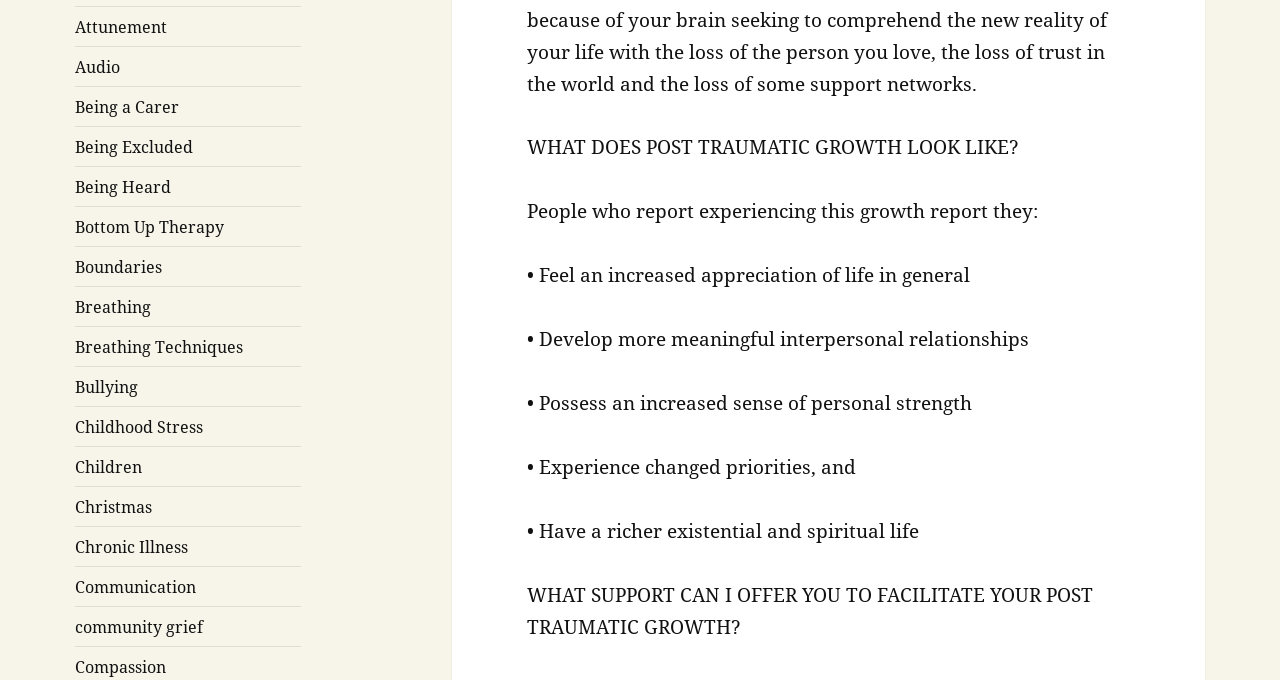Please specify the bounding box coordinates of the area that should be clicked to accomplish the following instruction: "Read about 'Post Traumatic Growth'". The coordinates should consist of four float numbers between 0 and 1, i.e., [left, top, right, bottom].

[0.412, 0.198, 0.796, 0.236]